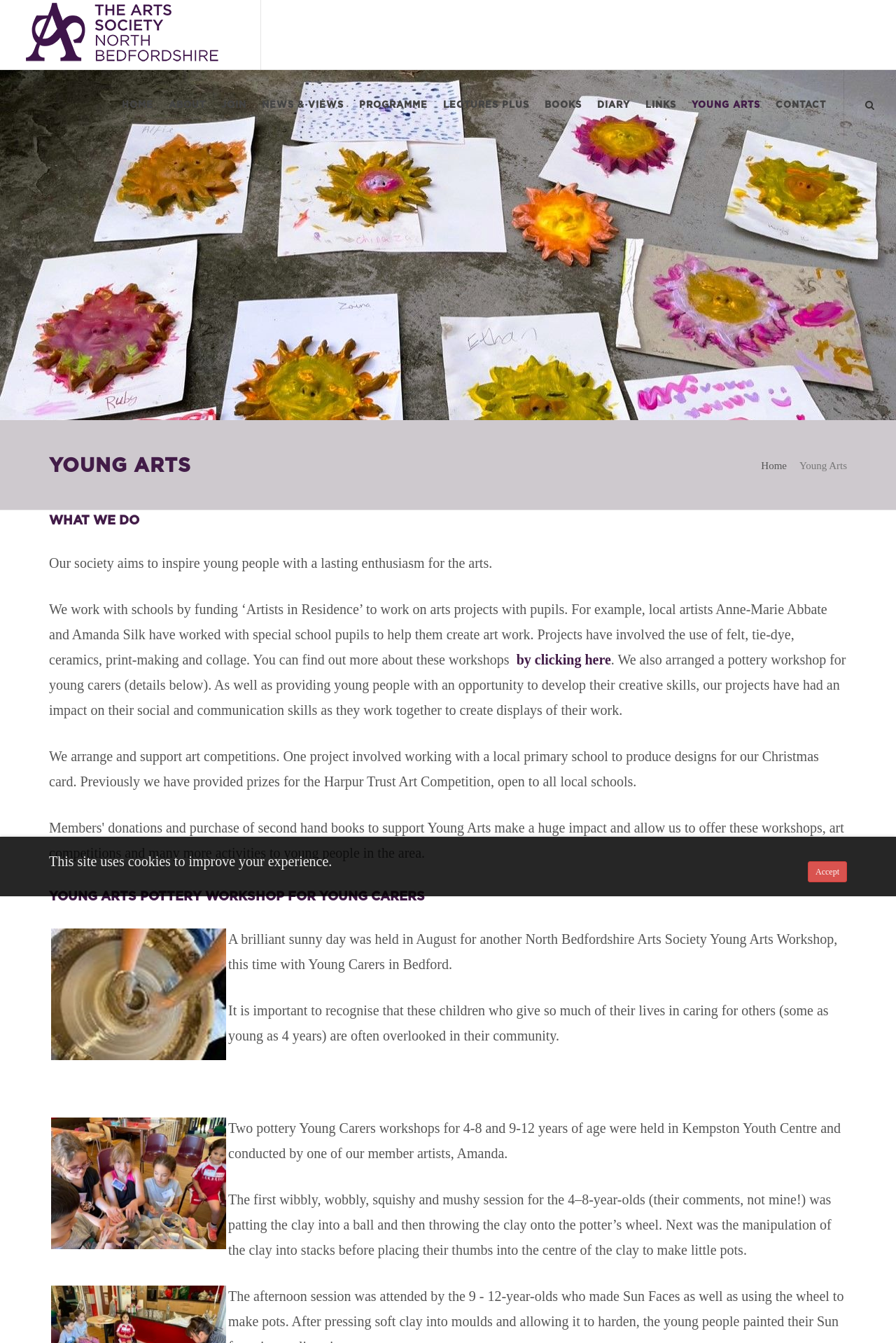Determine the bounding box coordinates of the clickable element to complete this instruction: "Click YOUNG ARTS". Provide the coordinates in the format of four float numbers between 0 and 1, [left, top, right, bottom].

[0.764, 0.052, 0.856, 0.104]